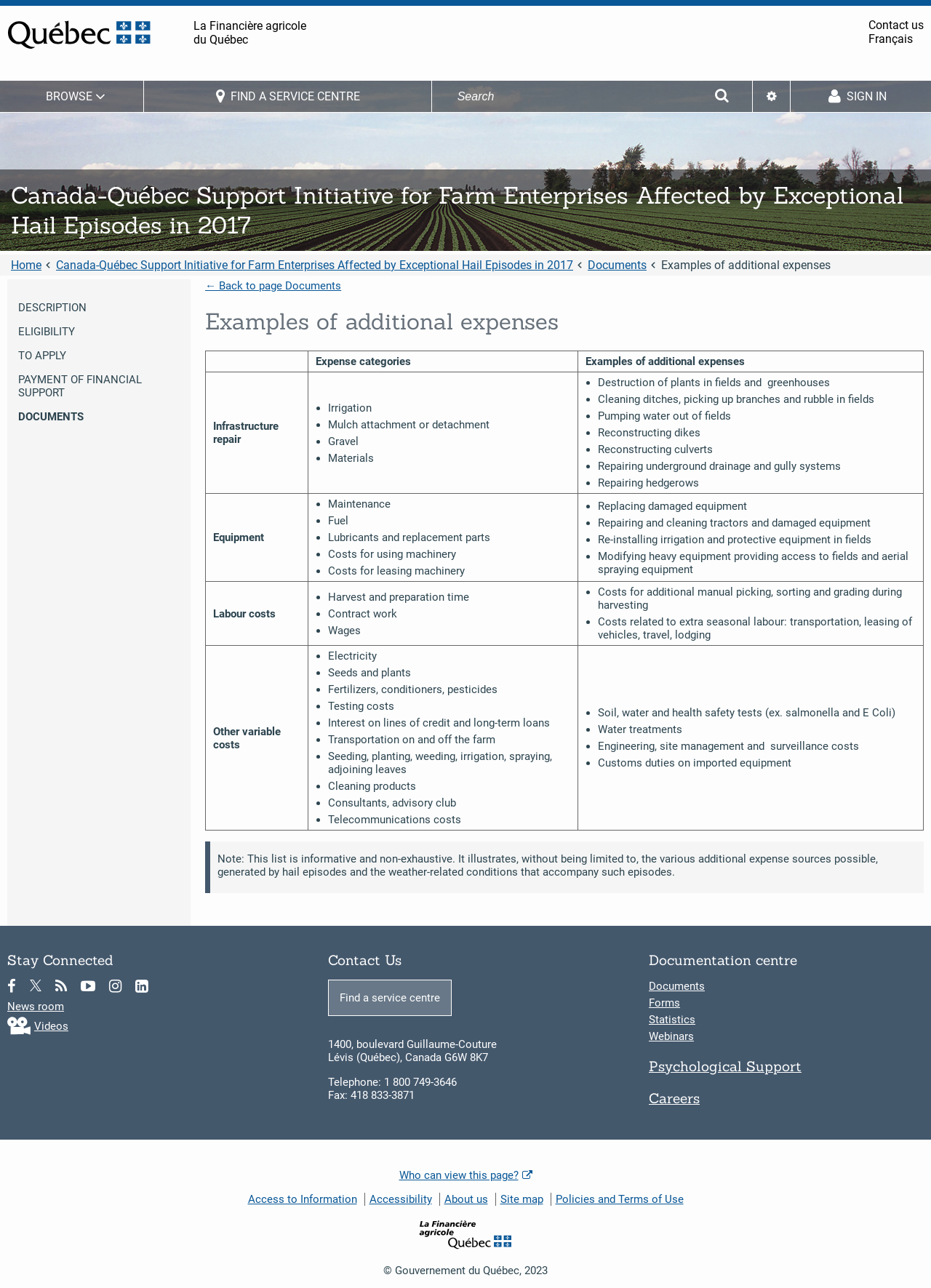Utilize the information from the image to answer the question in detail:
What is an example of additional expense under the 'Infrastructure repair' category?

I looked at the table and found that under the 'Infrastructure repair' category, one of the examples of additional expenses is 'Irrigation Mulch attachment or detachment'.